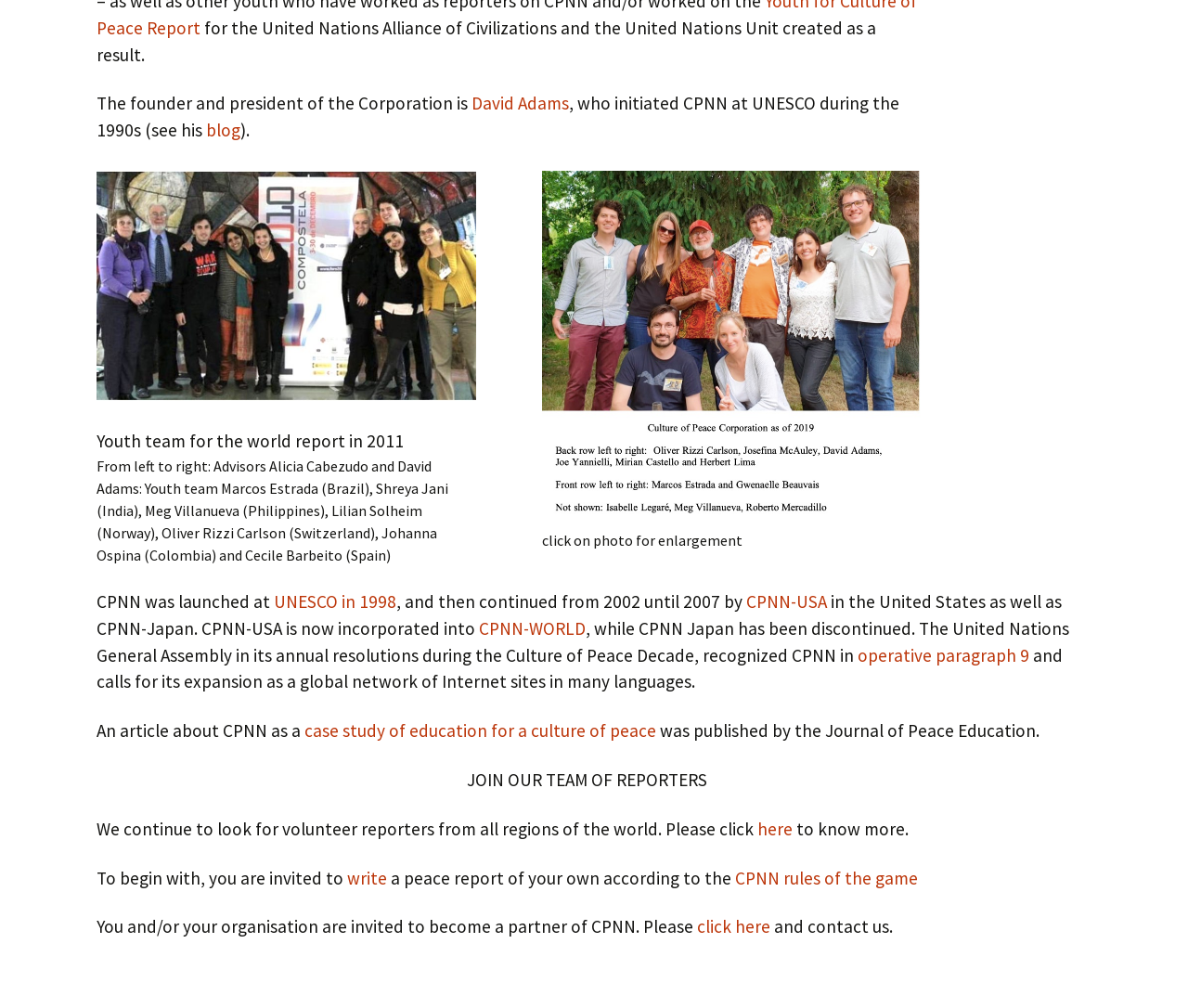Provide the bounding box coordinates for the specified HTML element described in this description: "operative paragraph 9". The coordinates should be four float numbers ranging from 0 to 1, in the format [left, top, right, bottom].

[0.722, 0.639, 0.866, 0.661]